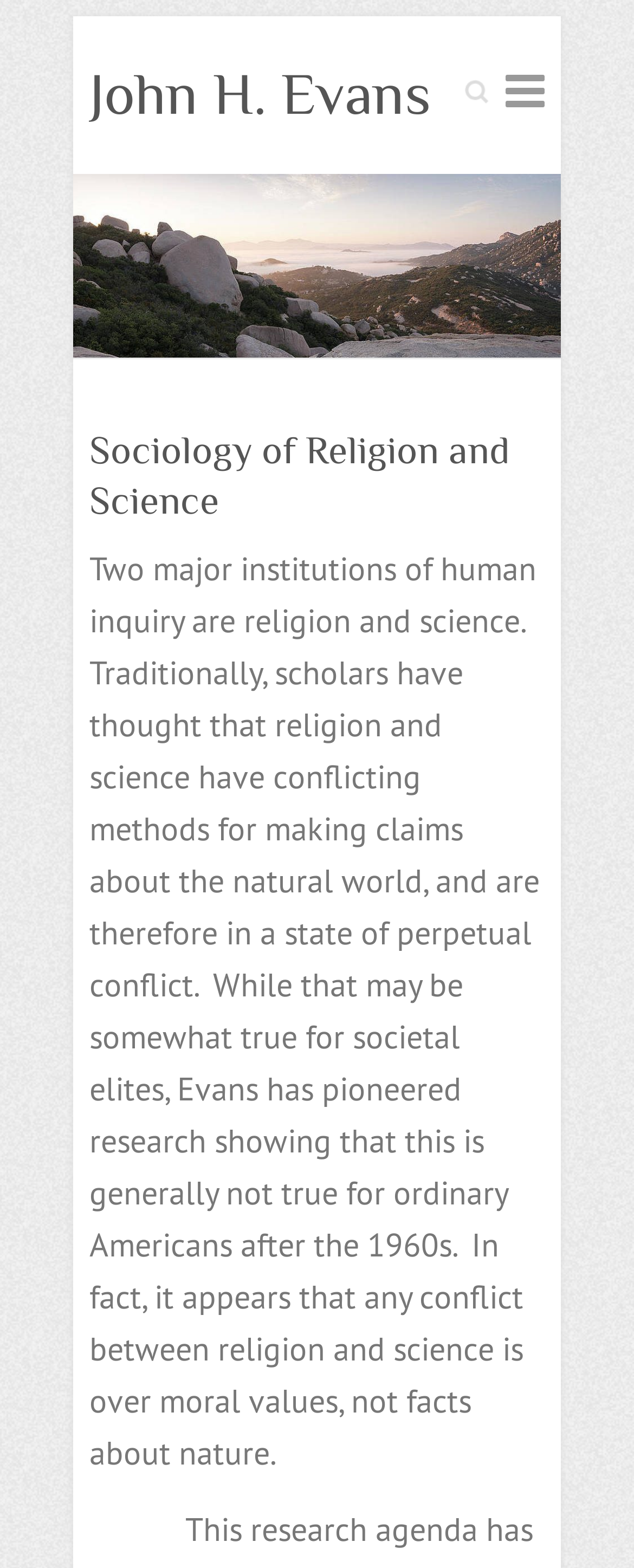Respond with a single word or phrase to the following question:
What is the purpose of the textbox at the top of the webpage?

Search